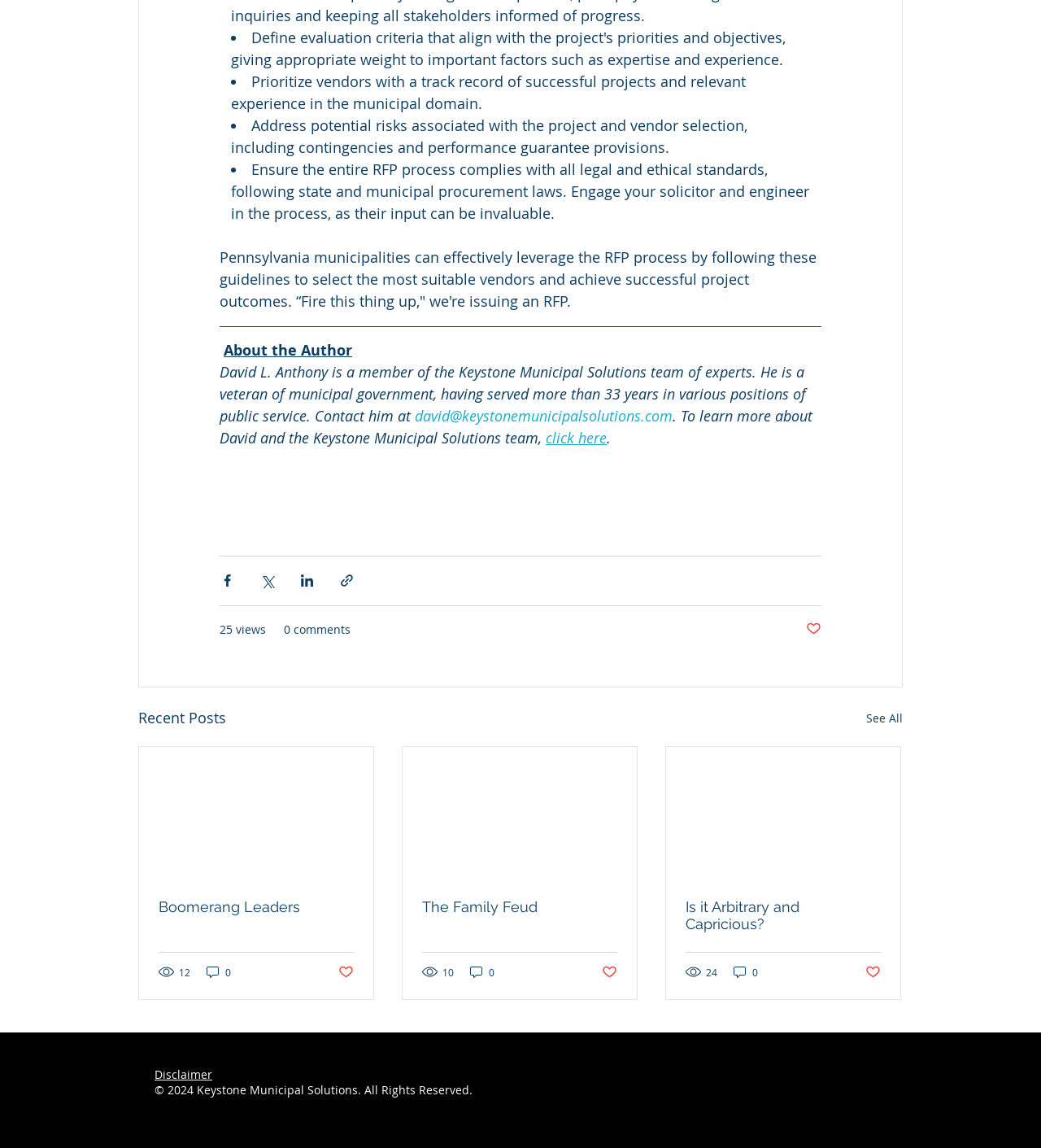Find the bounding box coordinates of the clickable area that will achieve the following instruction: "Contact the author".

[0.398, 0.353, 0.646, 0.37]